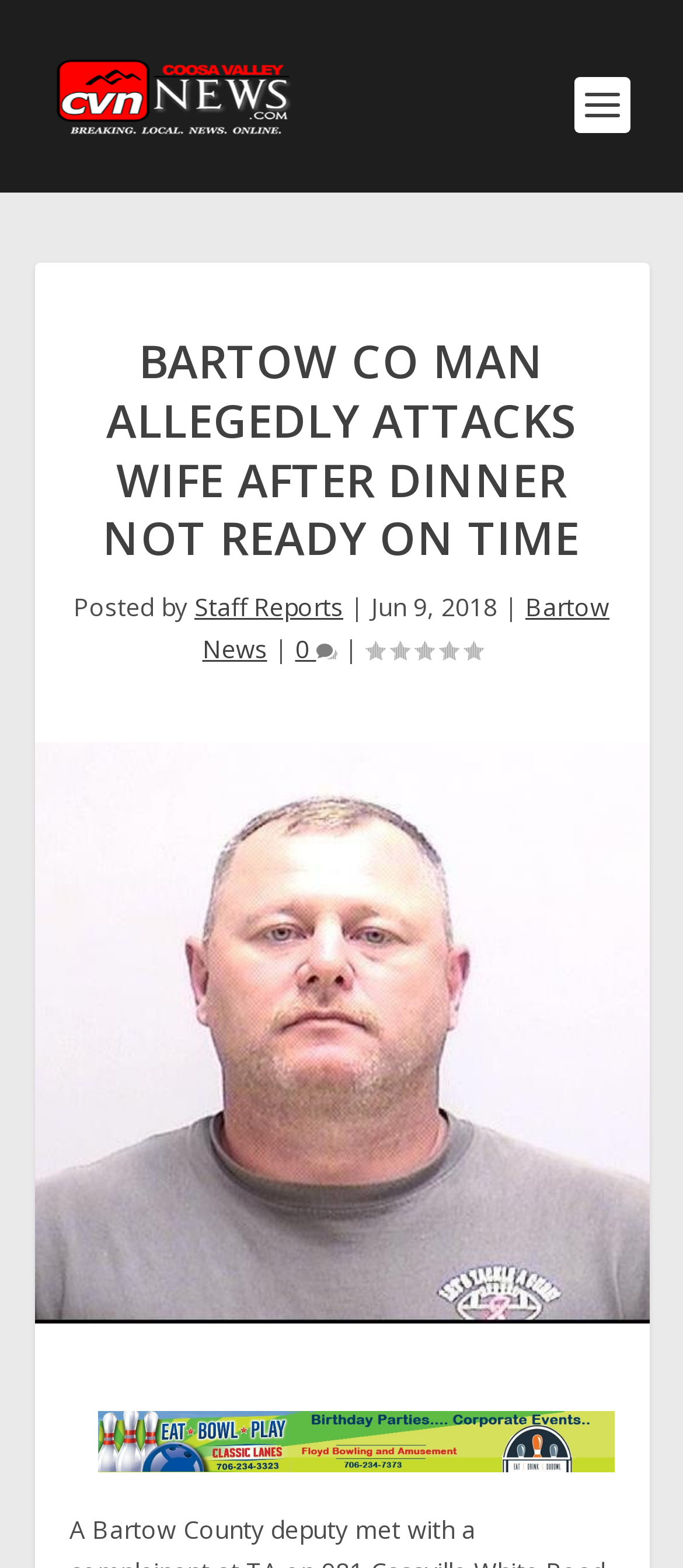Kindly respond to the following question with a single word or a brief phrase: 
What is the rating of the article?

0.00